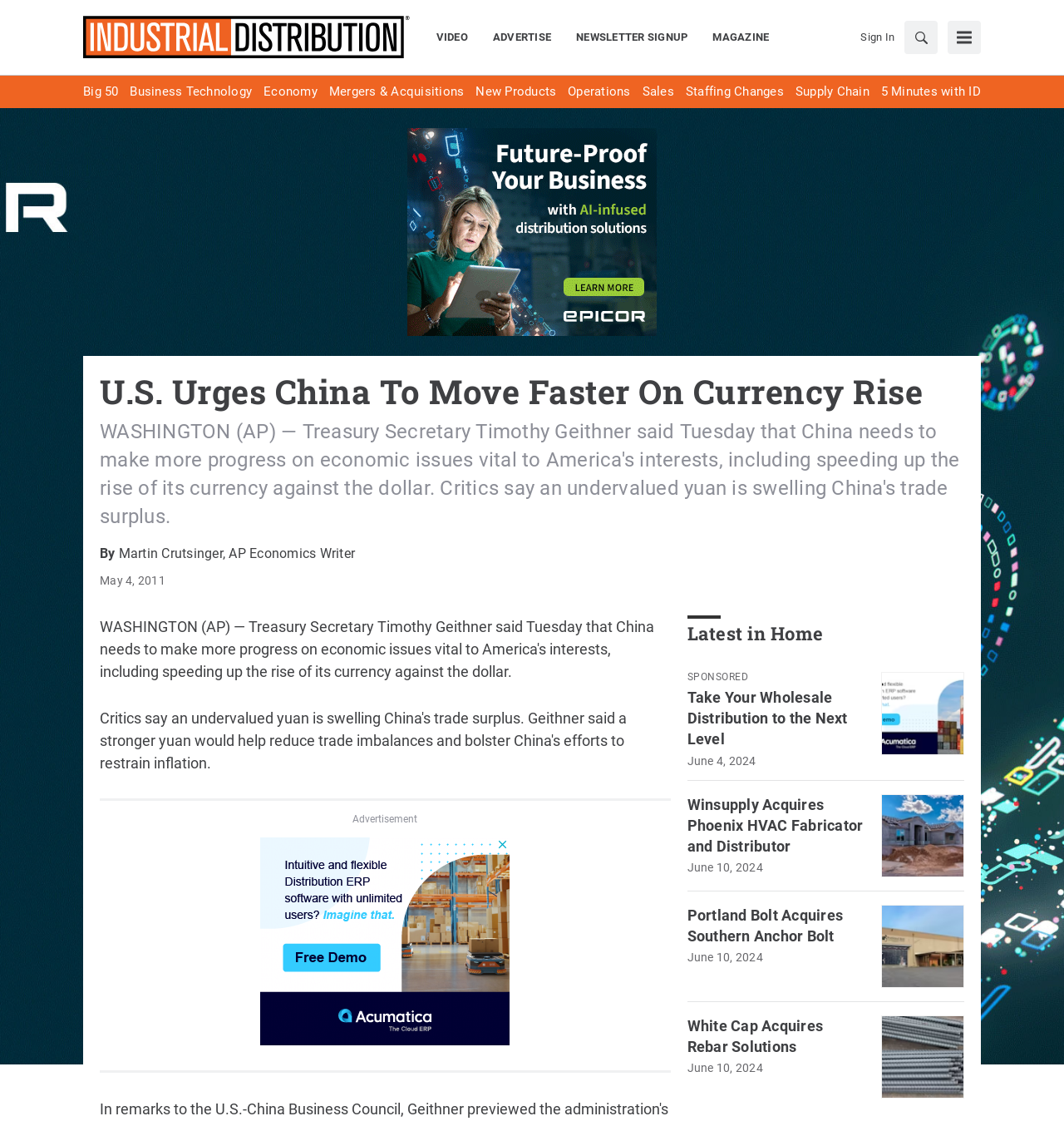What is the purpose of the button with the image of a magnifying glass?
Refer to the screenshot and answer in one word or phrase.

Search